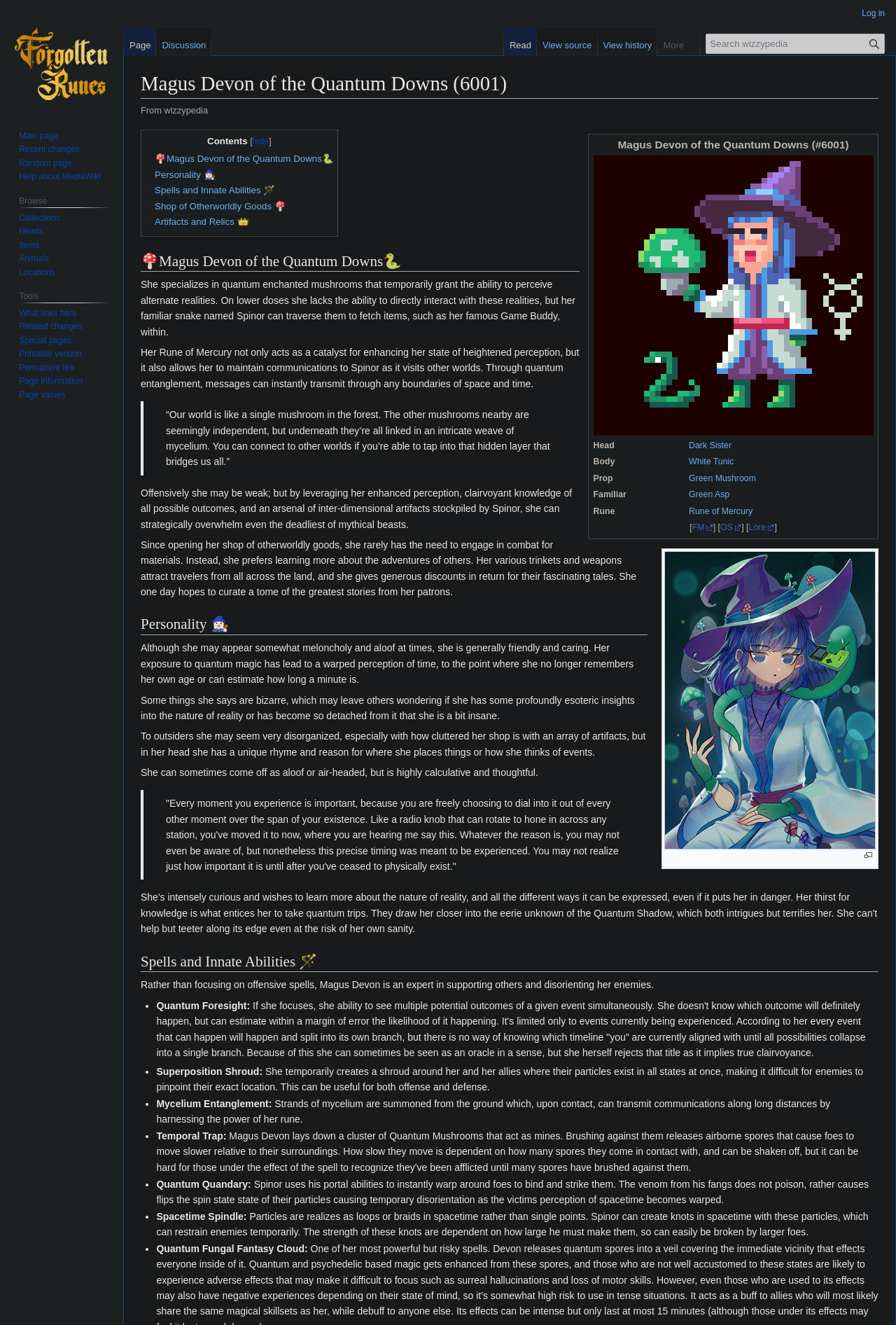Please identify the bounding box coordinates of the region to click in order to complete the task: "View Magus Devon of the Quantum Downs". The coordinates must be four float numbers between 0 and 1, specified as [left, top, right, bottom].

[0.157, 0.19, 0.647, 0.205]